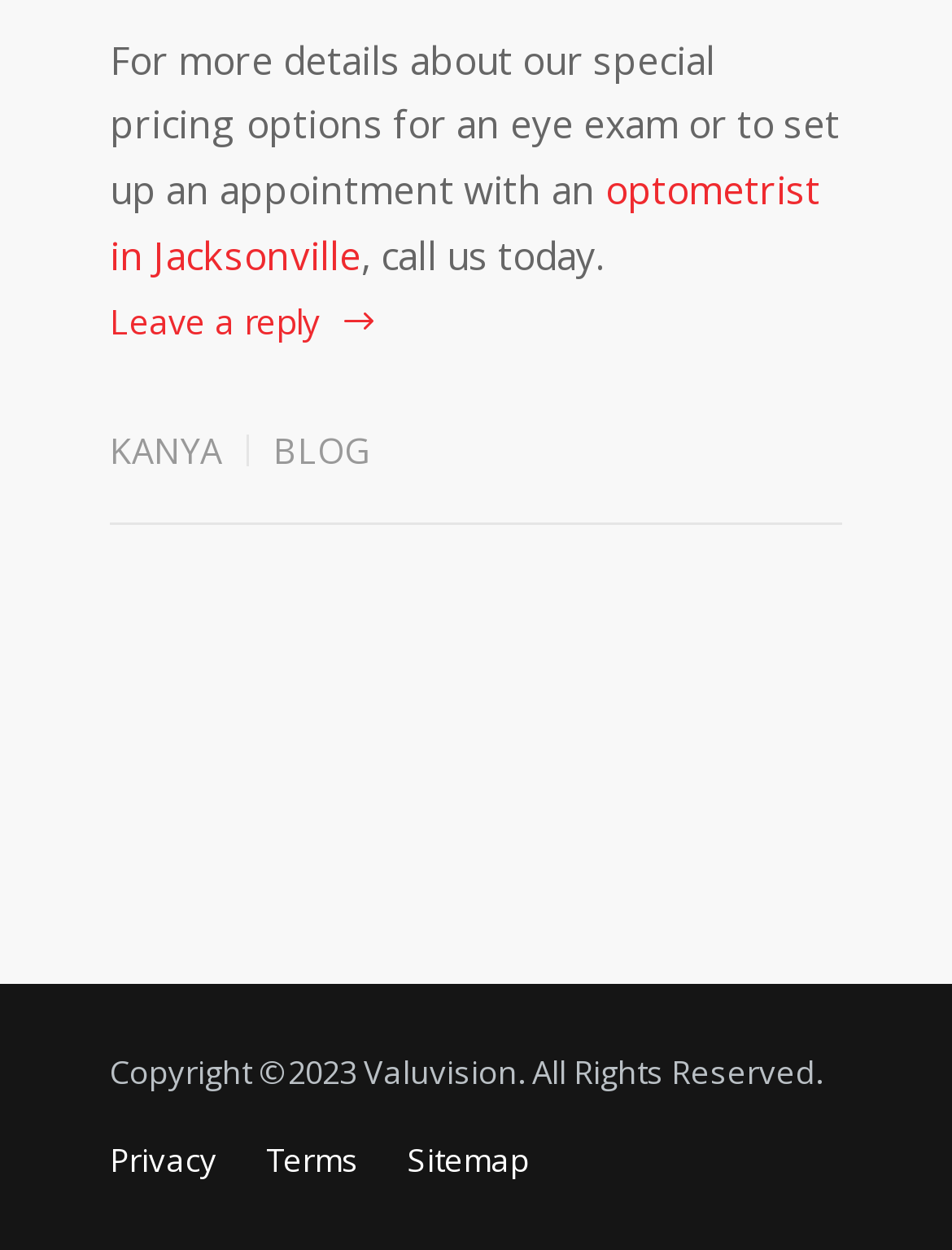How many links are there at the bottom?
Use the image to give a comprehensive and detailed response to the question.

I counted the number of links at the bottom of the webpage and found three links: 'Privacy', 'Terms', and 'Sitemap'.